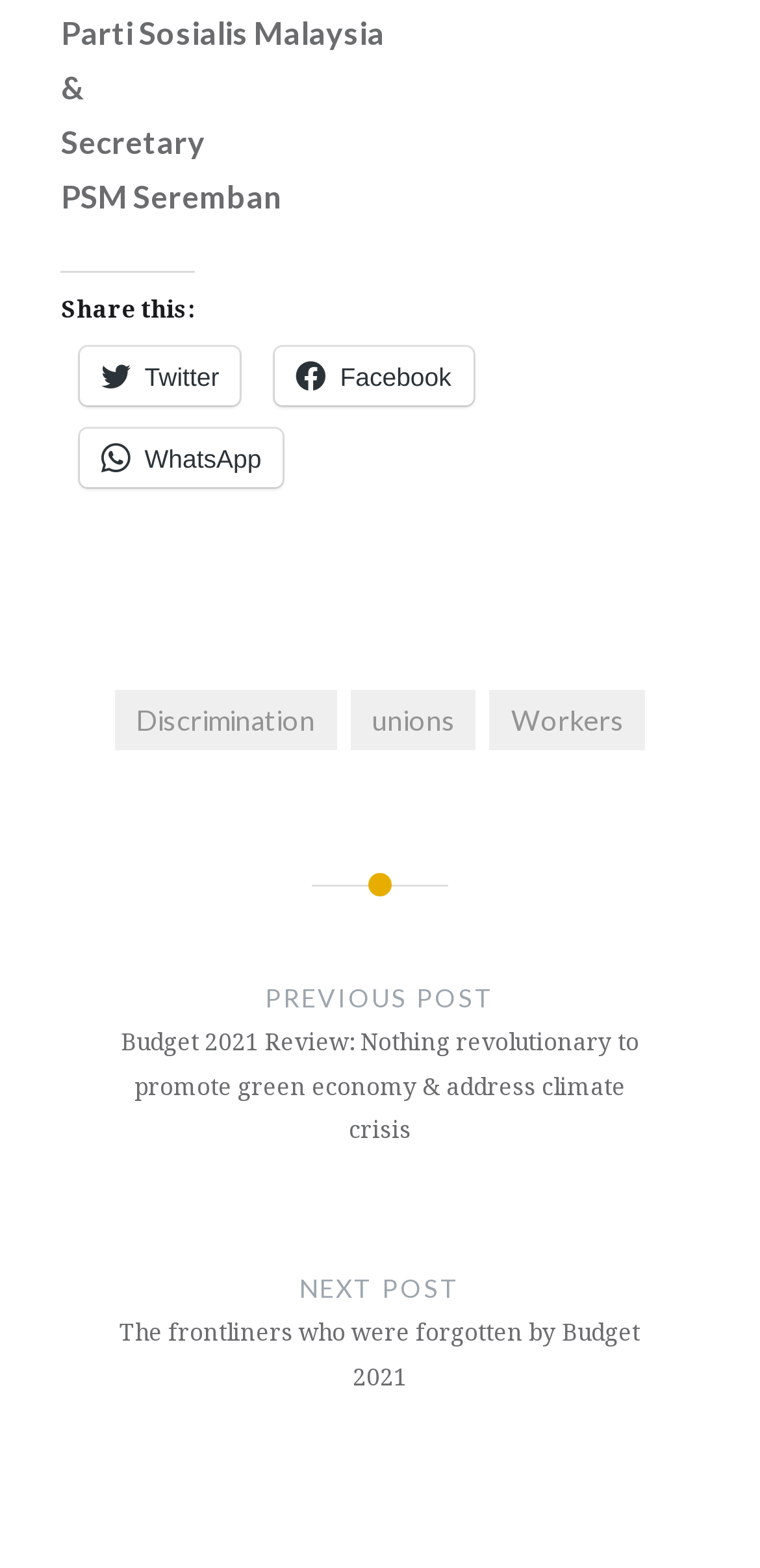What is the category of the link 'Discrimination'?
Look at the image and answer with only one word or phrase.

Footer